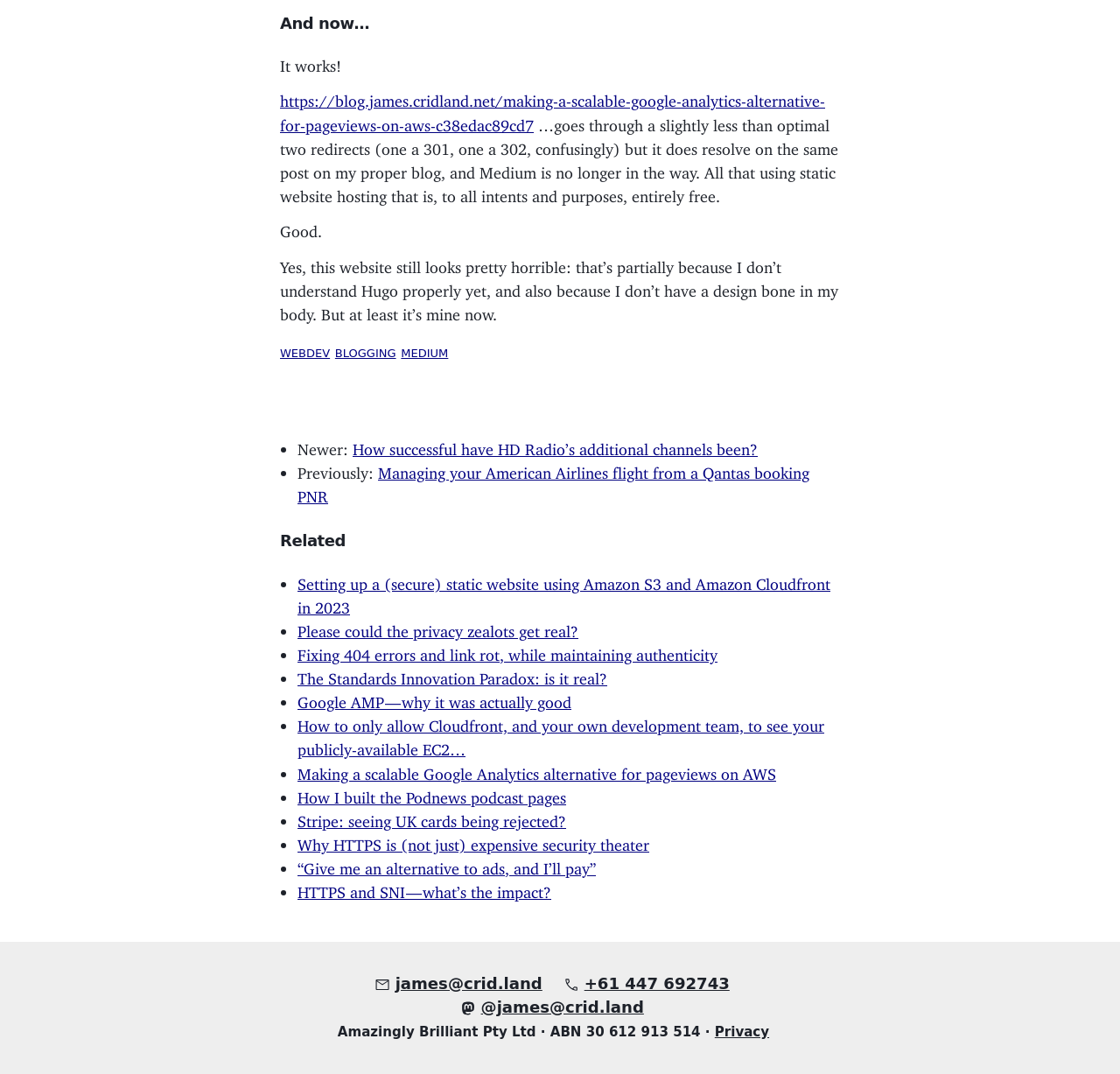Based on the element description, predict the bounding box coordinates (top-left x, top-left y, bottom-right x, bottom-right y) for the UI element in the screenshot: @james@crid.land

[0.411, 0.929, 0.589, 0.946]